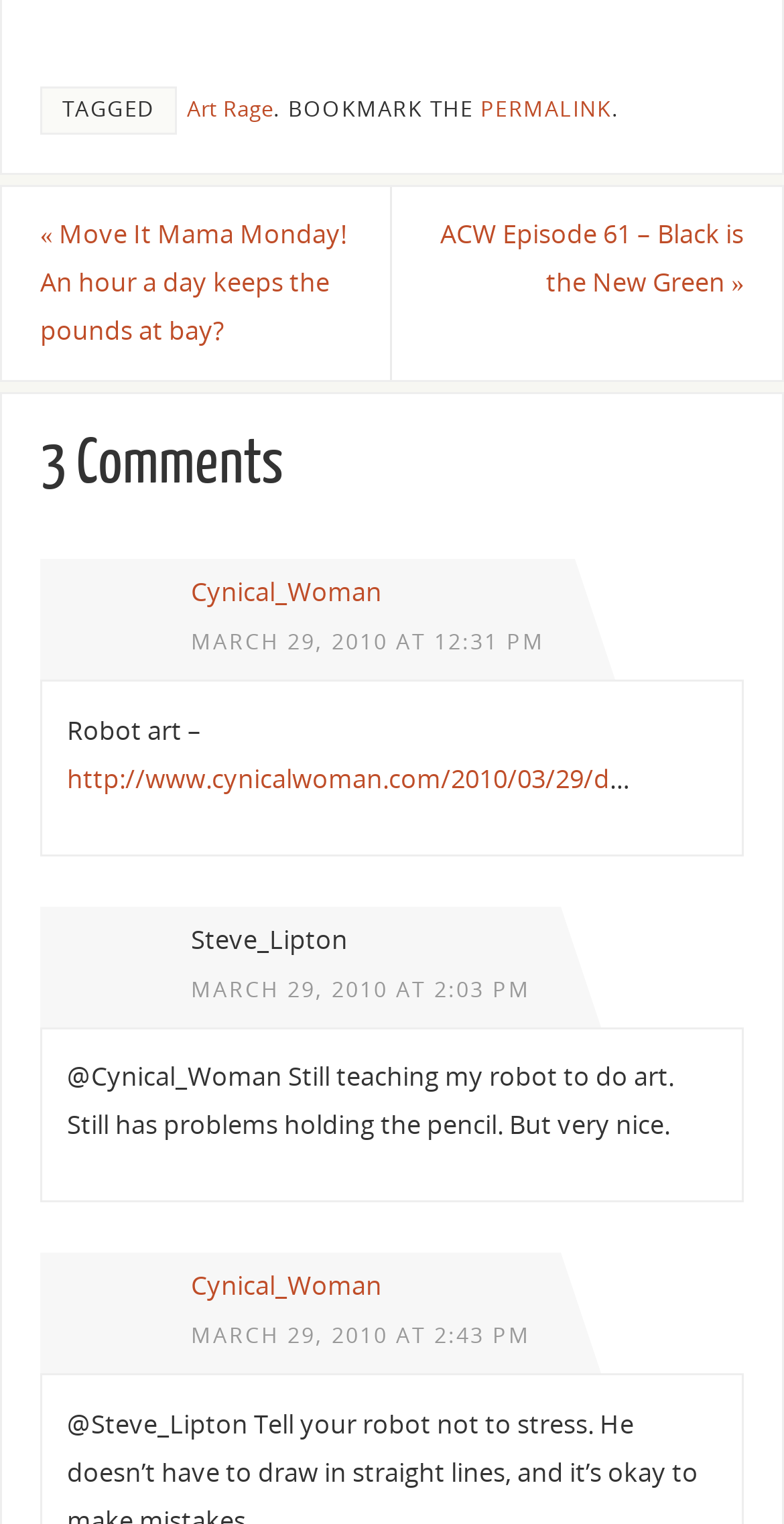Please identify the bounding box coordinates of the element that needs to be clicked to perform the following instruction: "Read the 'Cynical_Woman' comment".

[0.243, 0.378, 0.487, 0.4]